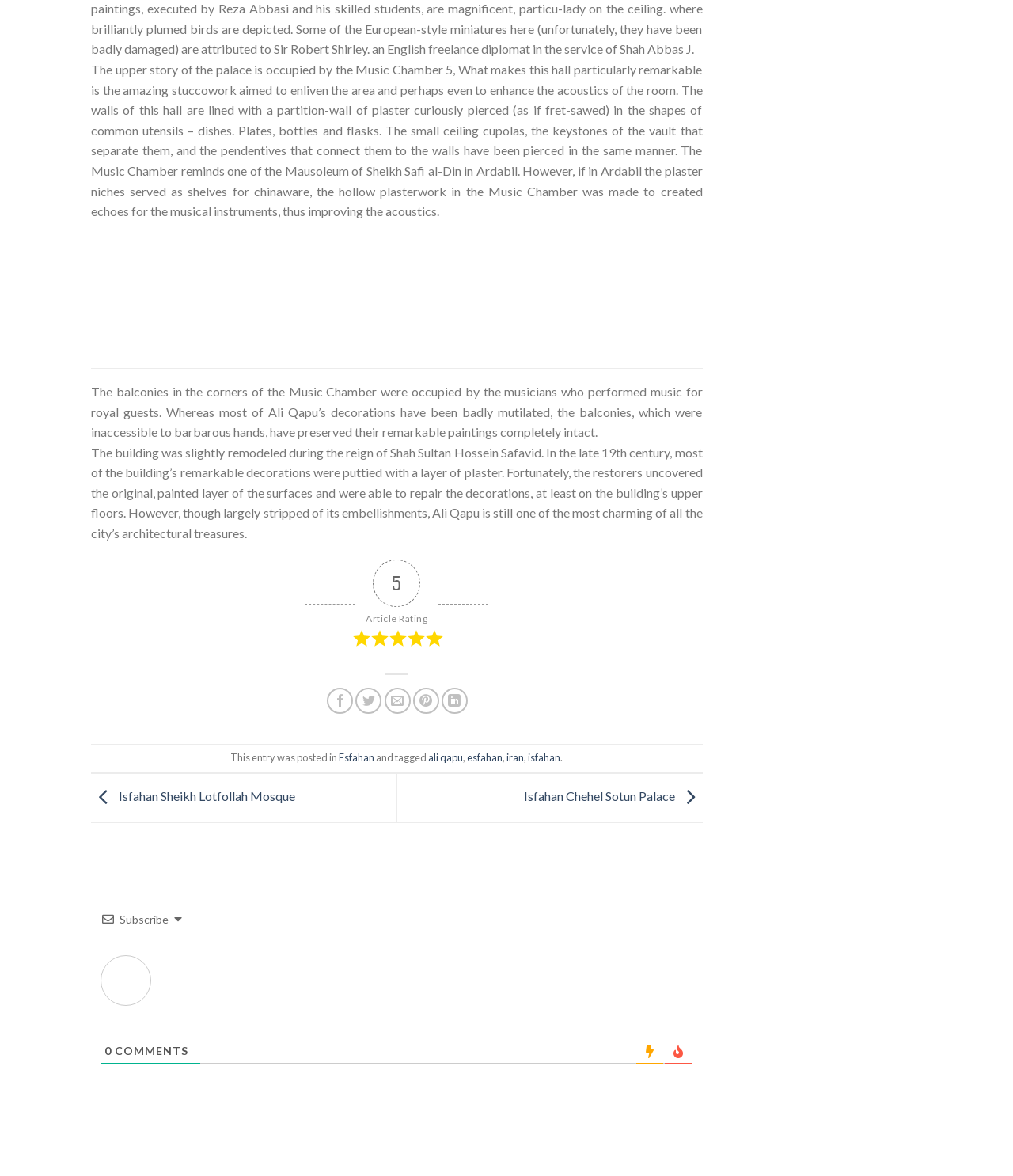What can be done with the article? Refer to the image and provide a one-word or short phrase answer.

share or email